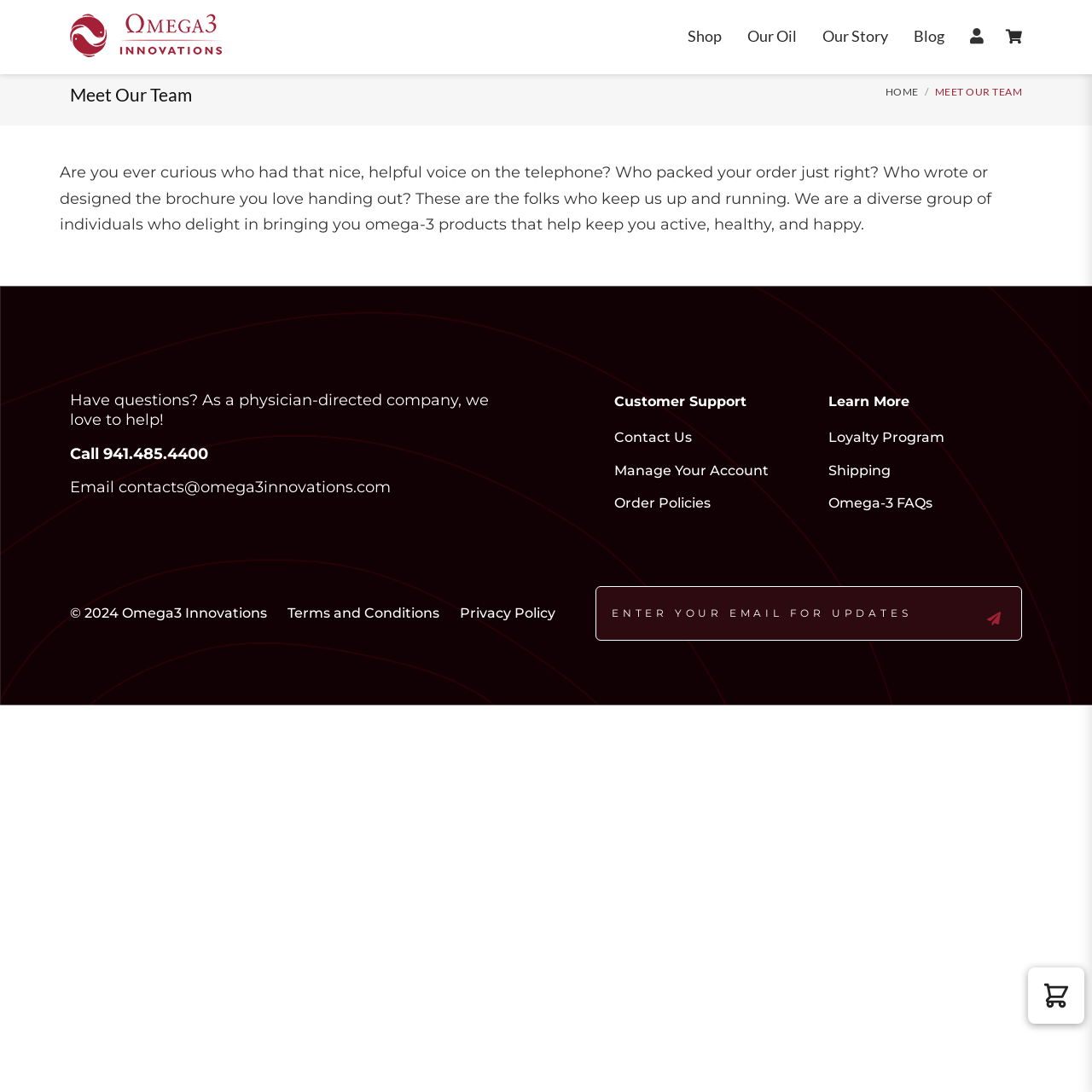Locate the bounding box coordinates of the element to click to perform the following action: 'View cart'. The coordinates should be given as four float values between 0 and 1, in the form of [left, top, right, bottom].

[0.941, 0.886, 0.993, 0.938]